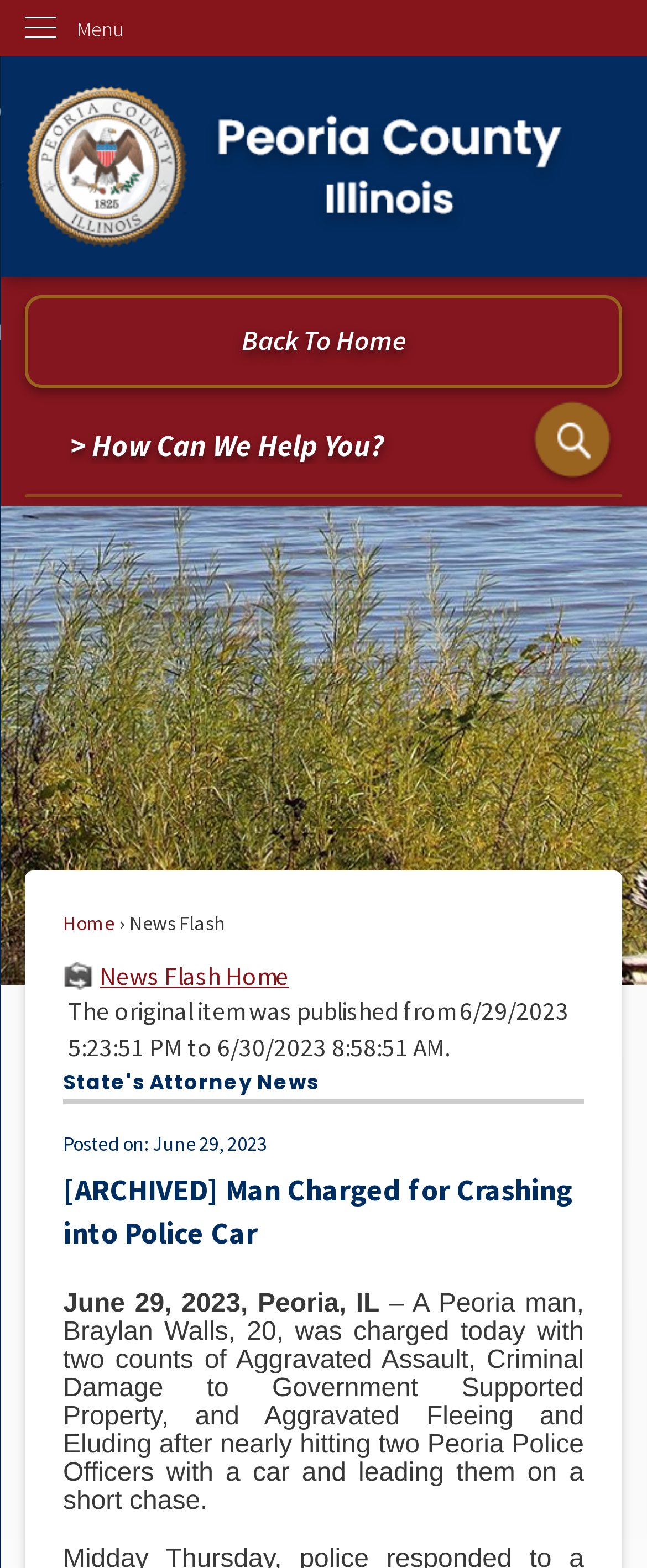What is the name of the person charged? Using the information from the screenshot, answer with a single word or phrase.

Braylan Walls